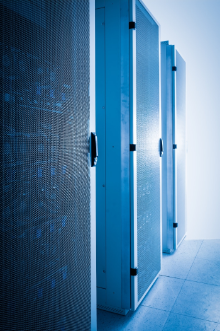Elaborate on the image by describing it in detail.

The image depicts a row of sleek, modern data center server racks, showcasing a contemporary aesthetic with a blue hue illuminating the space. The metallic surfaces of the racks reflect the light, emphasizing their clean lines and robust design. This visual representation aligns with the theme of "Bare Metal Servers," highlighting the concept of bare metal solutions offered by Evocative Data Centers. The backdrop suggests a sophisticated environment dedicated to efficient and secure data management, encapsulating the essence of advanced enterprise architecture for IT infrastructure. Accompanying text emphasizes the advantages of bare metal solutions, signifying a bold and improved approach to server management.